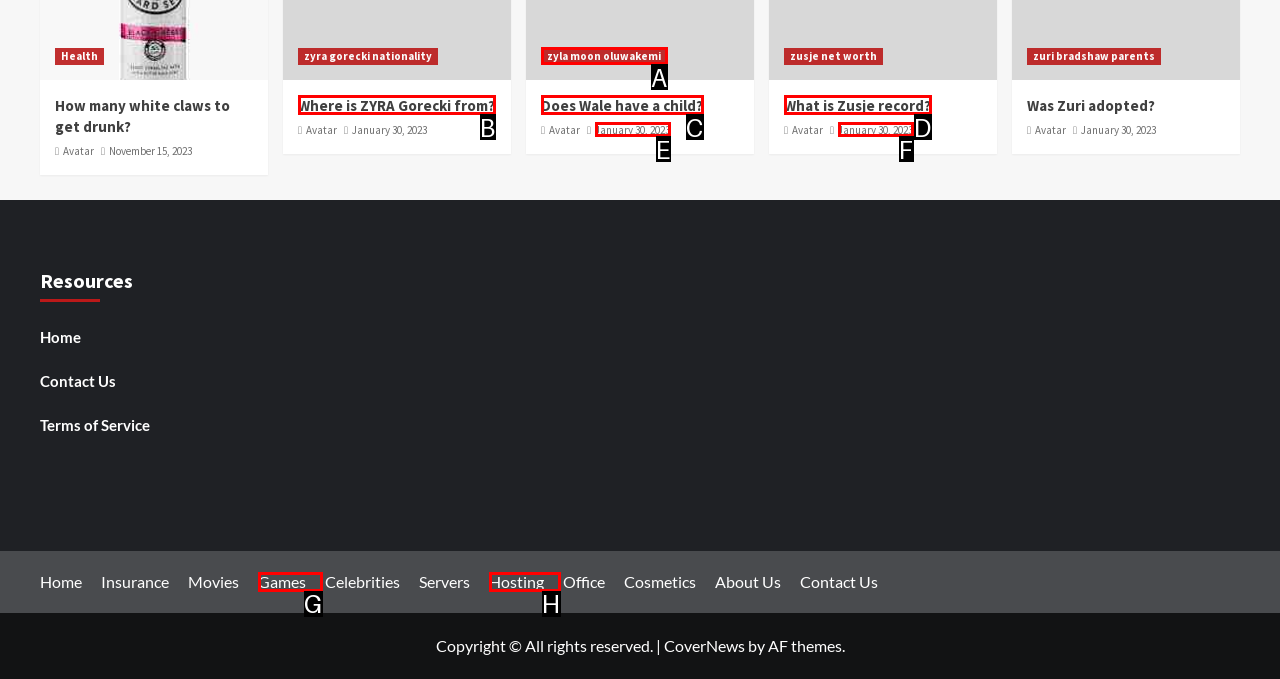Select the HTML element that best fits the description: Scarlet Virginia
Respond with the letter of the correct option from the choices given.

None